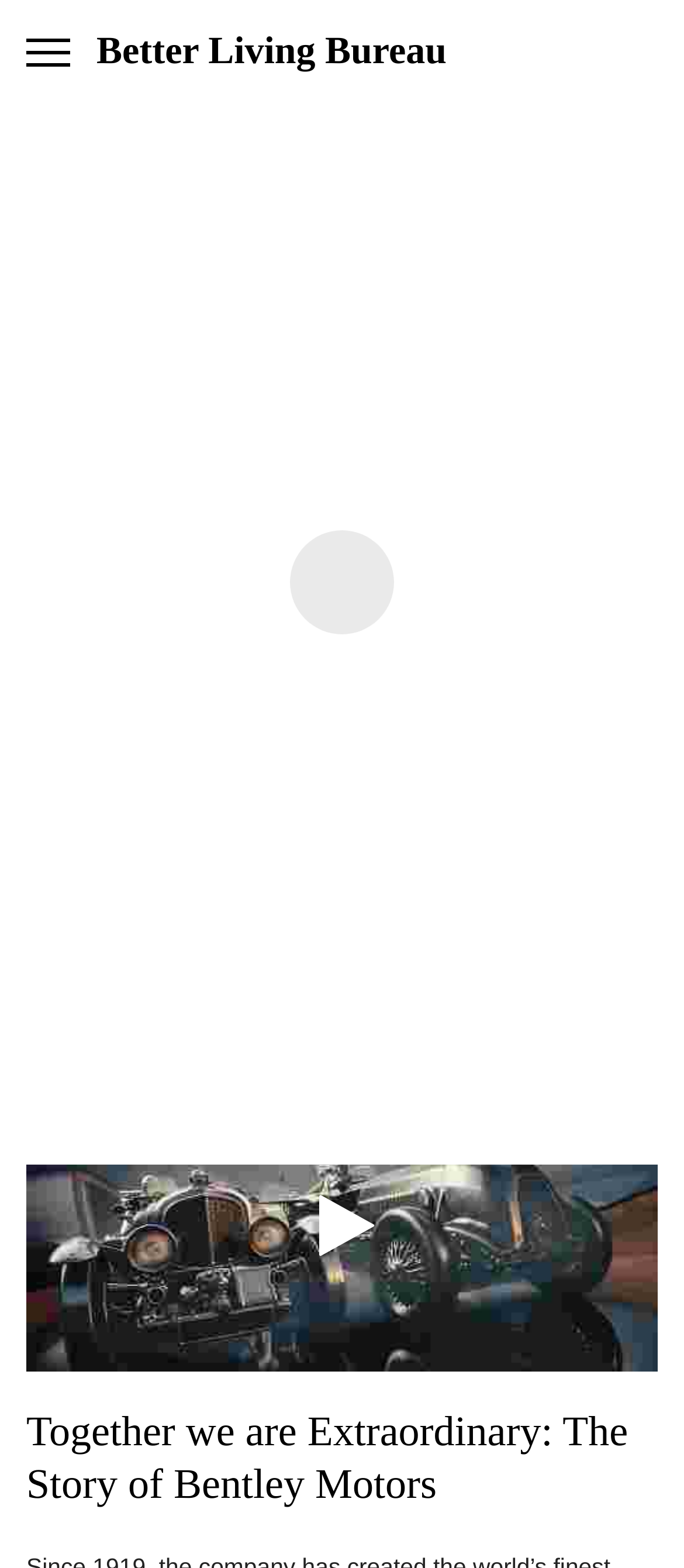Based on the provided description, "Tech", find the bounding box of the corresponding UI element in the screenshot.

[0.038, 0.067, 0.122, 0.101]